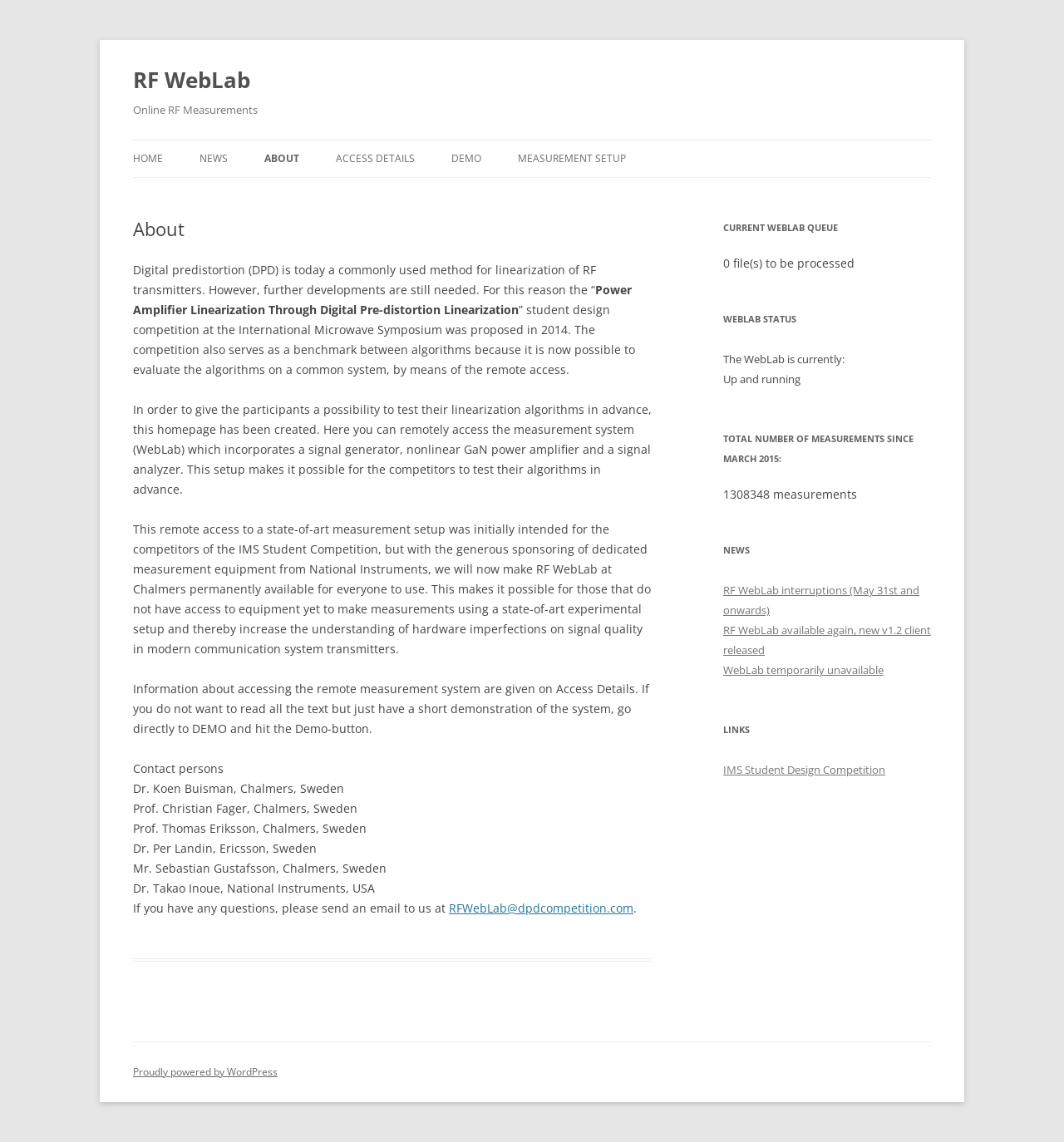Specify the bounding box coordinates of the area to click in order to follow the given instruction: "Click the NEWS link."

[0.188, 0.123, 0.214, 0.155]